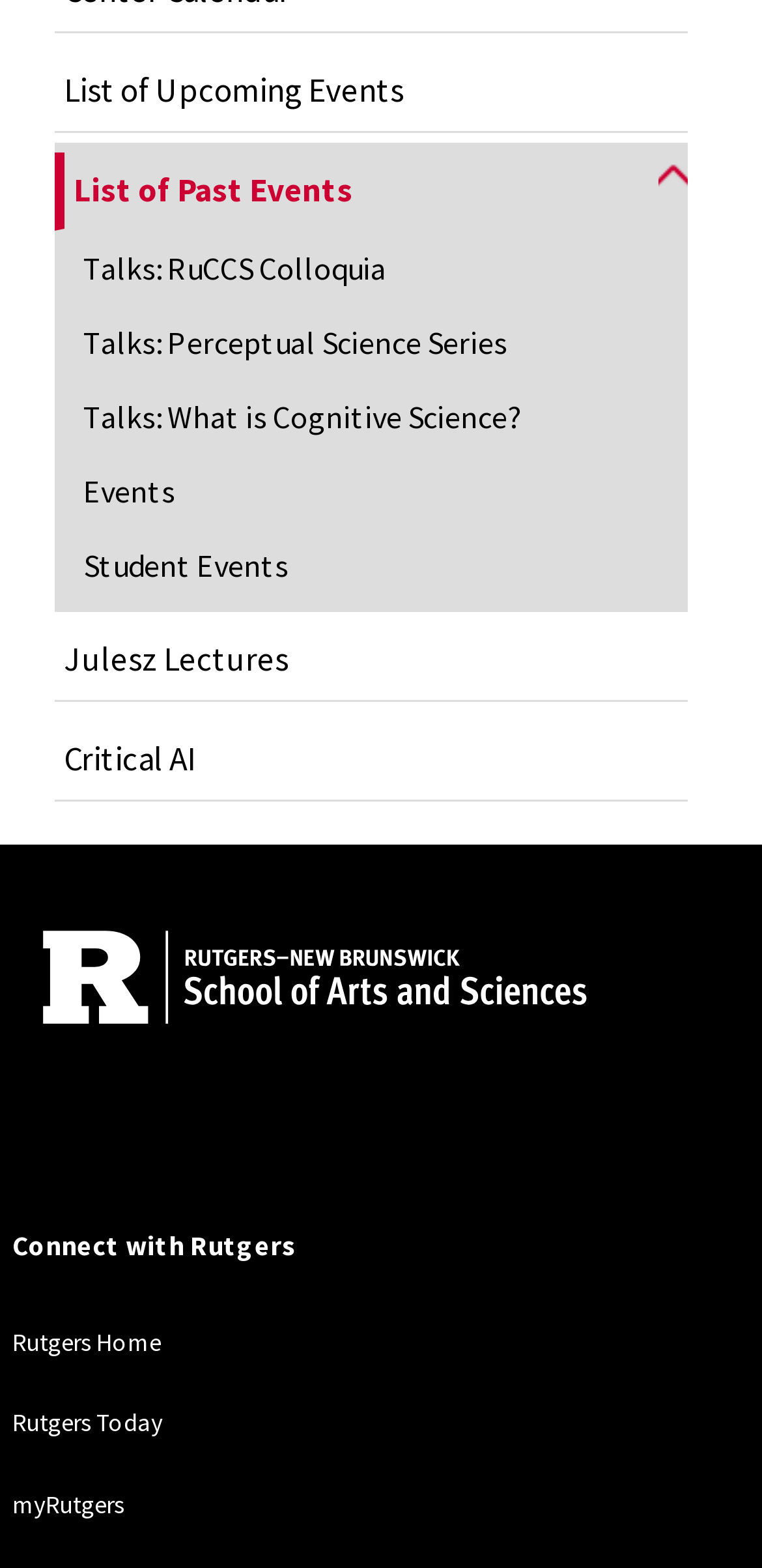Specify the bounding box coordinates of the region I need to click to perform the following instruction: "View upcoming events". The coordinates must be four float numbers in the range of 0 to 1, i.e., [left, top, right, bottom].

[0.071, 0.033, 0.904, 0.083]